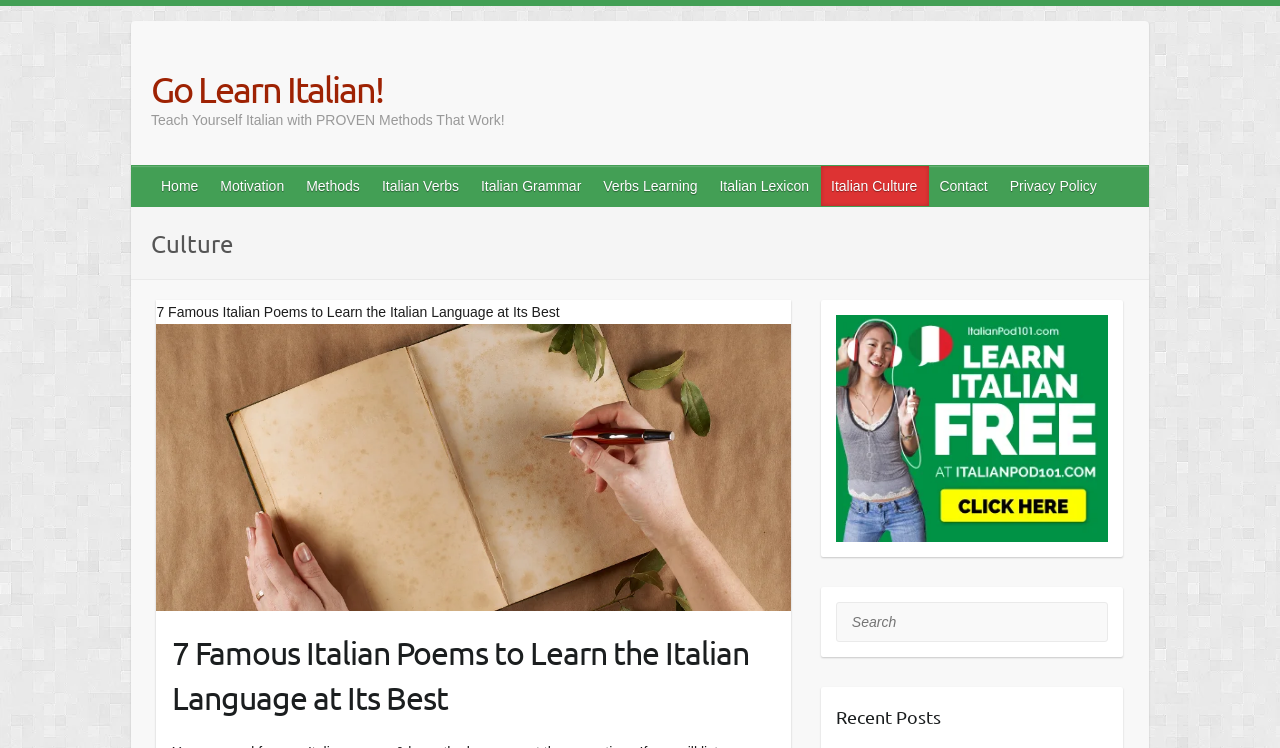Find and specify the bounding box coordinates that correspond to the clickable region for the instruction: "Read the '7 Famous Italian Poems to Learn the Italian Language at Its Best' article".

[0.122, 0.406, 0.437, 0.428]